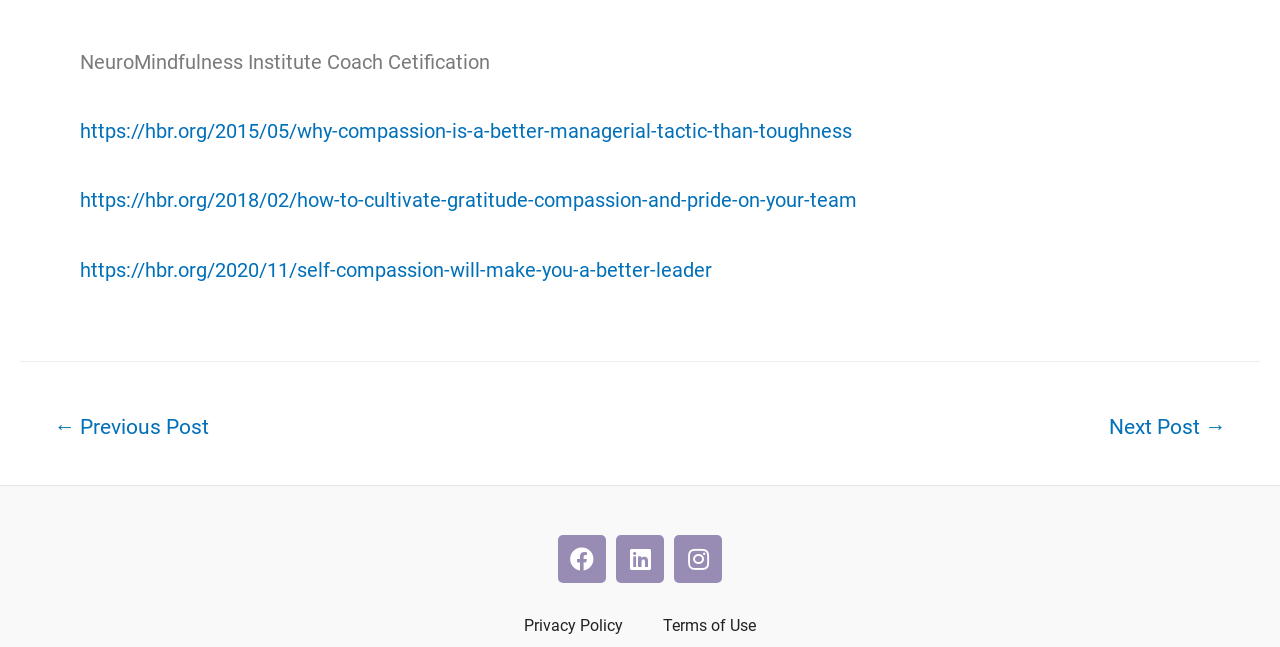What is the purpose of the navigation section?
Please provide a single word or phrase answer based on the image.

To navigate through posts